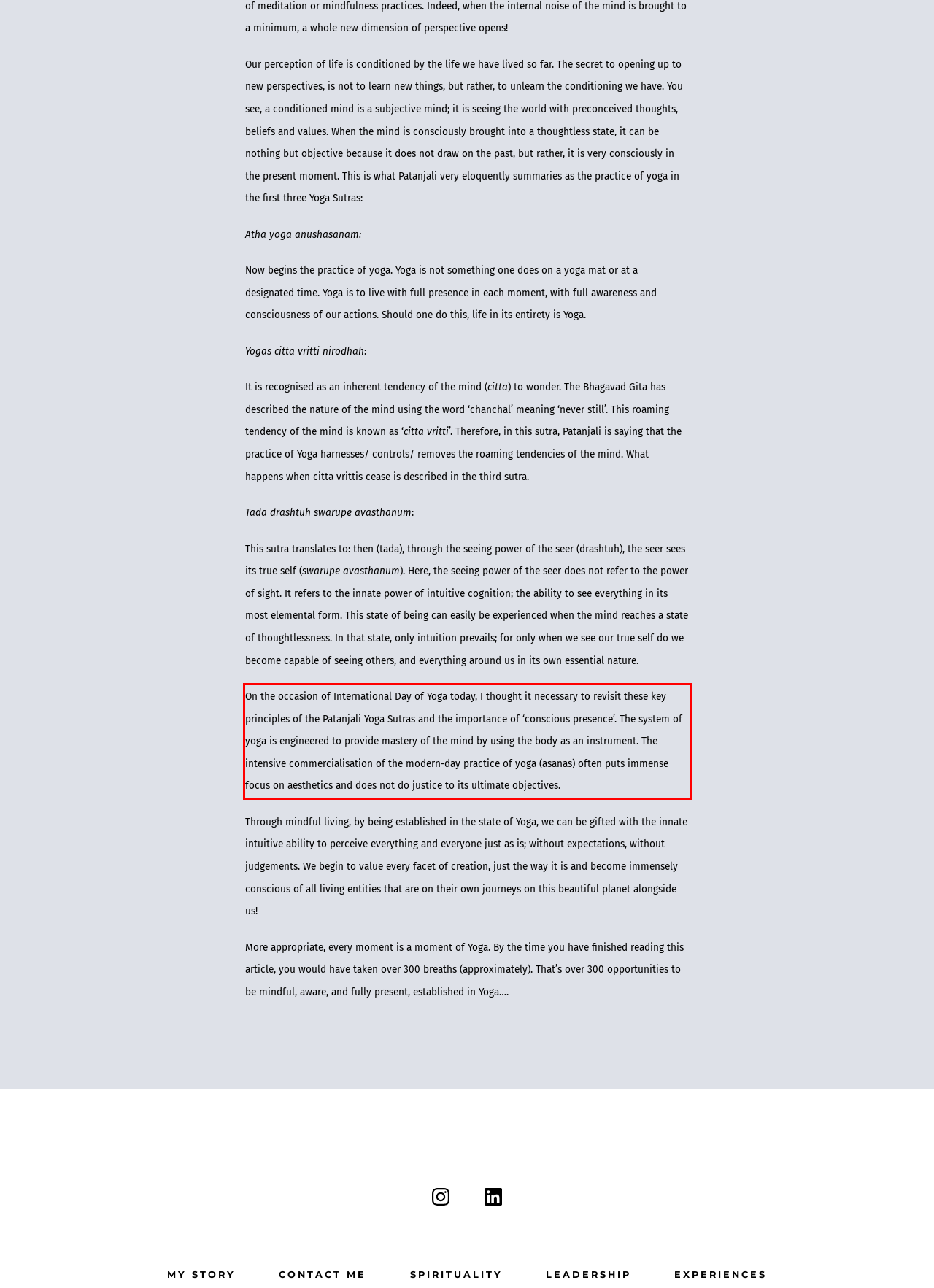You are provided with a screenshot of a webpage that includes a UI element enclosed in a red rectangle. Extract the text content inside this red rectangle.

On the occasion of International Day of Yoga today, I thought it necessary to revisit these key principles of the Patanjali Yoga Sutras and the importance of ‘conscious presence’. The system of yoga is engineered to provide mastery of the mind by using the body as an instrument. The intensive commercialisation of the modern-day practice of yoga (asanas) often puts immense focus on aesthetics and does not do justice to its ultimate objectives.